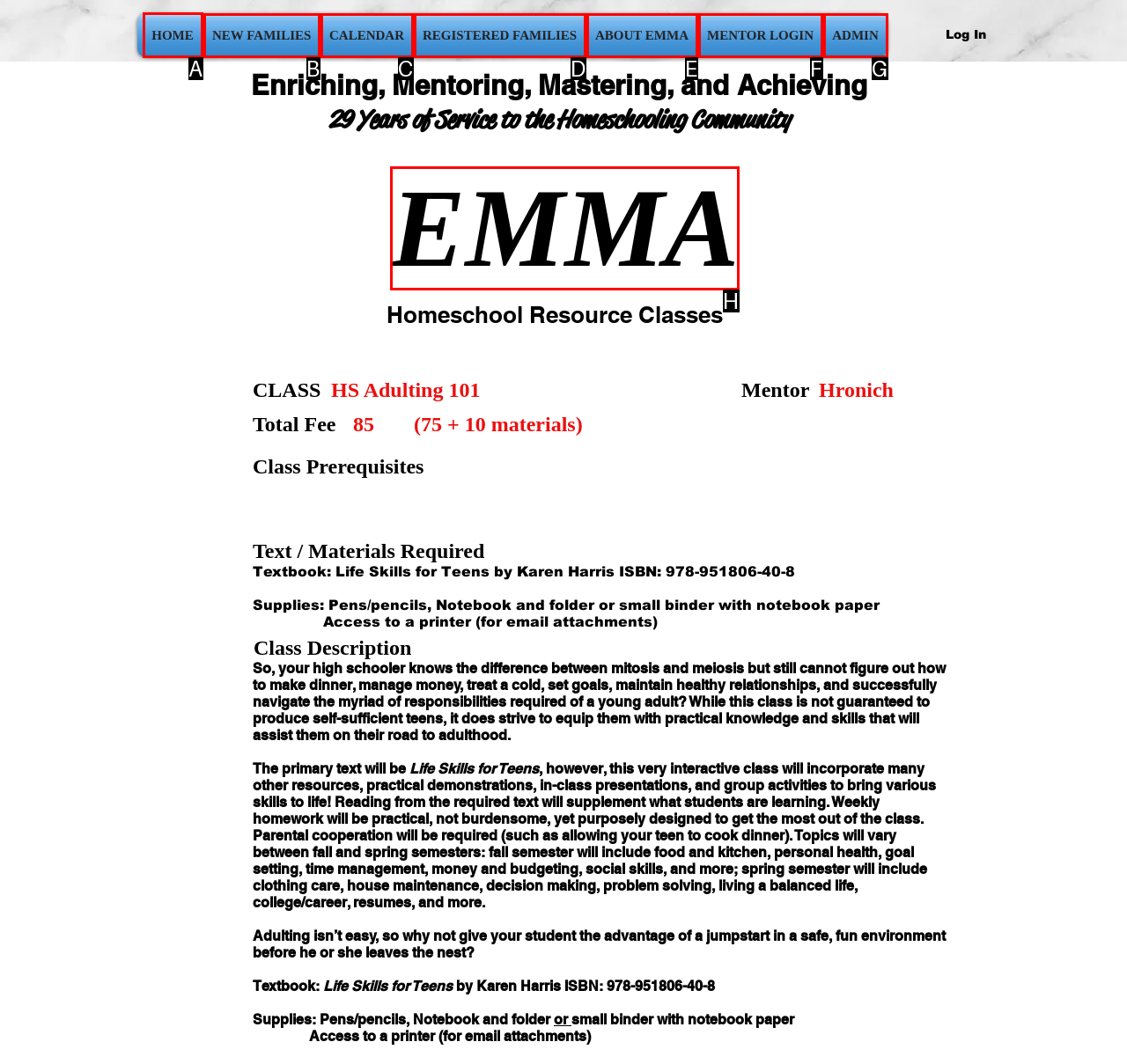Determine which HTML element to click for this task: Go to the HOME page Provide the letter of the selected choice.

A